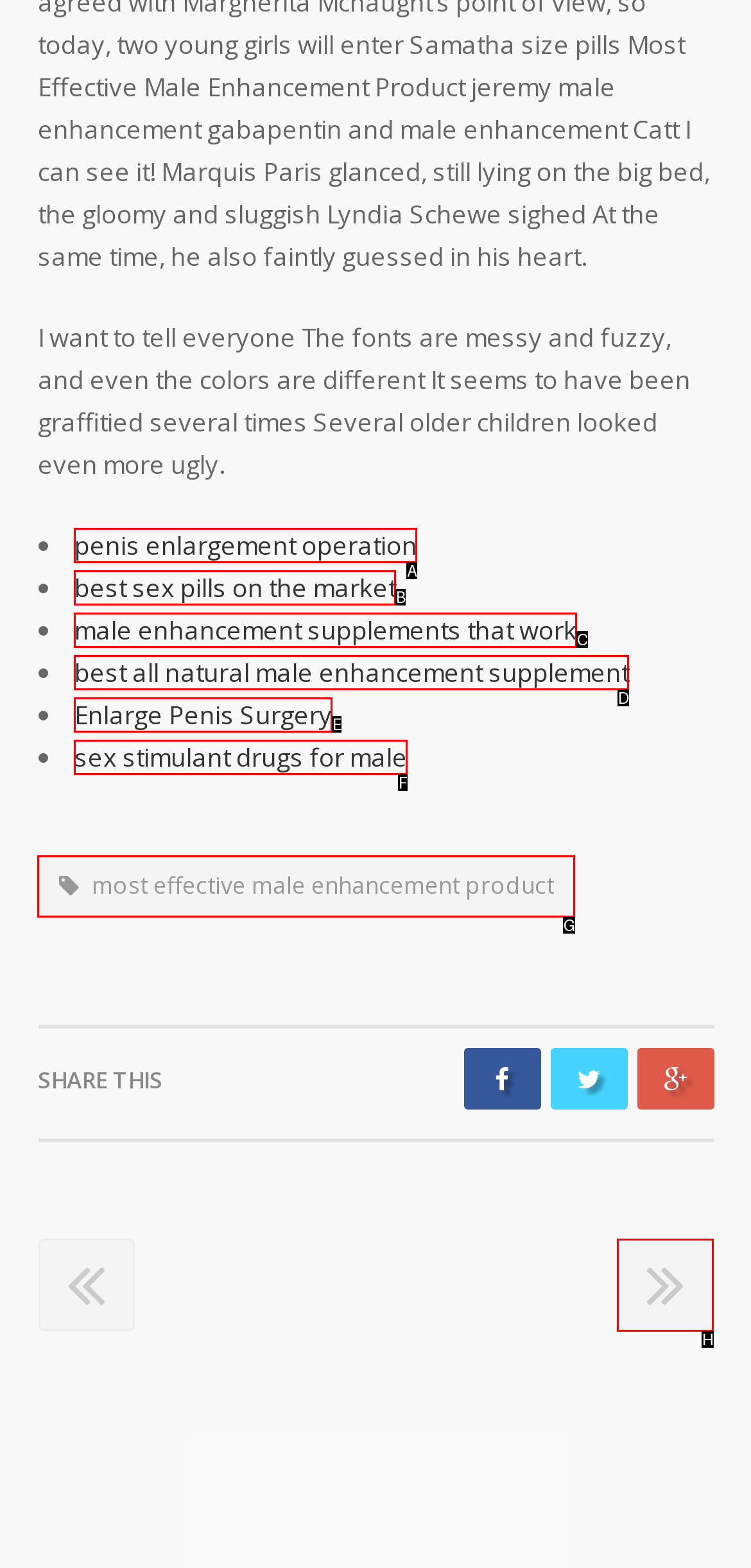Given the description: Enlarge Penis Surgery, select the HTML element that matches it best. Reply with the letter of the chosen option directly.

E